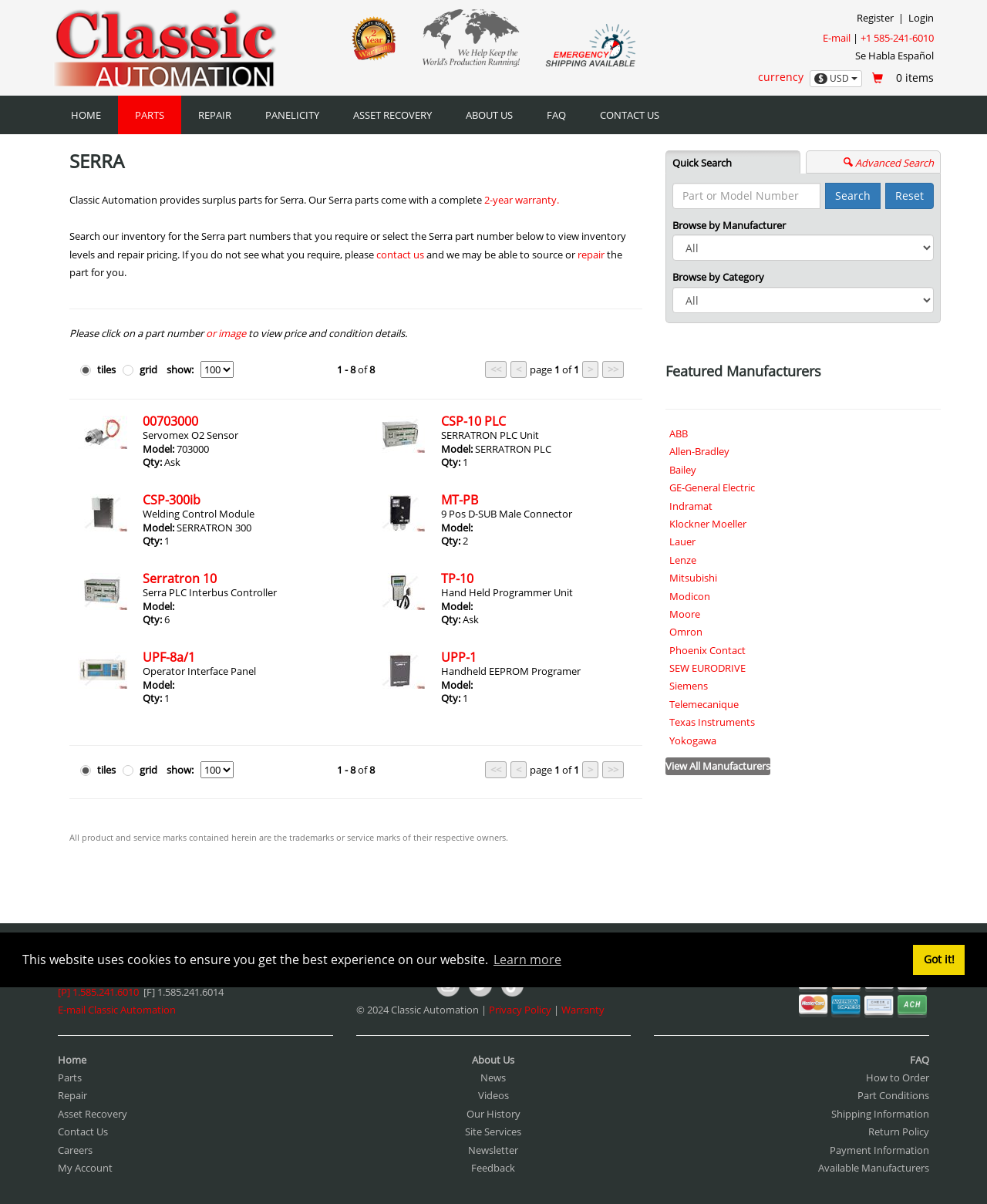Refer to the image and offer a detailed explanation in response to the question: What is the language supported by the website?

The website supports Spanish, as indicated by the 'Se Habla Español' text on the webpage. This suggests that the website provides support or services in Spanish.